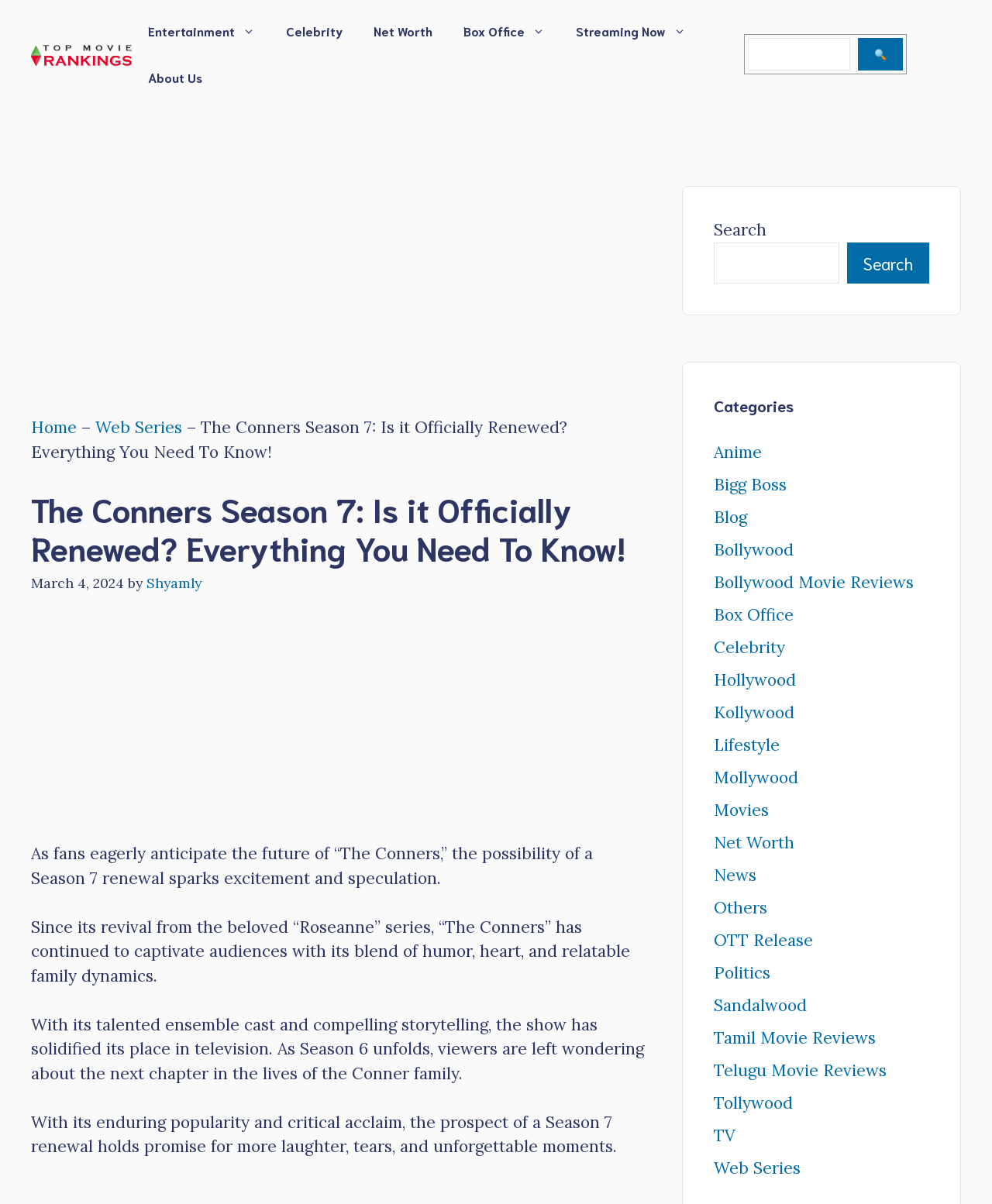Locate the bounding box coordinates of the clickable element to fulfill the following instruction: "Read about The Conners Season 7". Provide the coordinates as four float numbers between 0 and 1 in the format [left, top, right, bottom].

[0.031, 0.406, 0.656, 0.471]